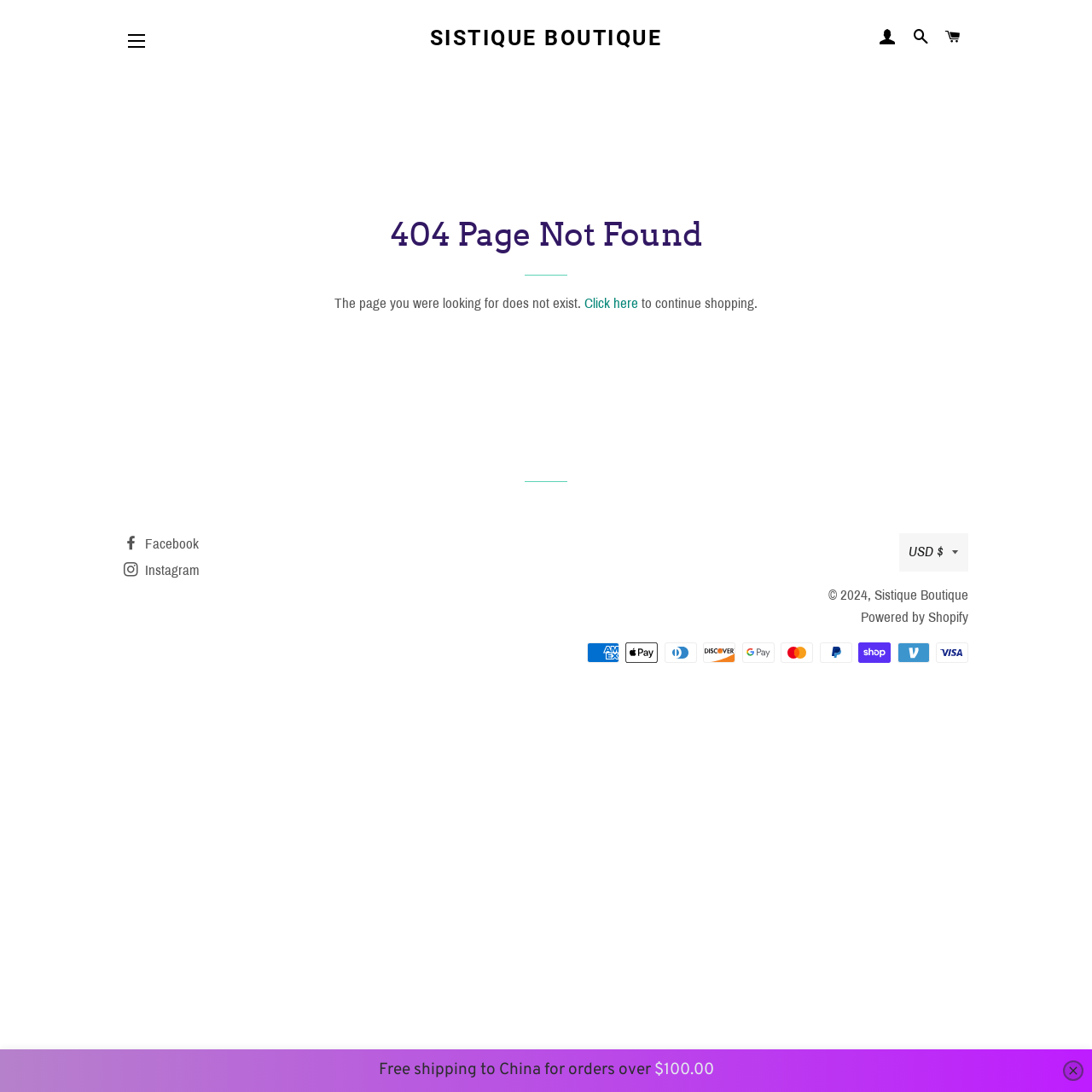Determine the bounding box coordinates of the element that should be clicked to execute the following command: "Search".

[0.83, 0.012, 0.857, 0.057]